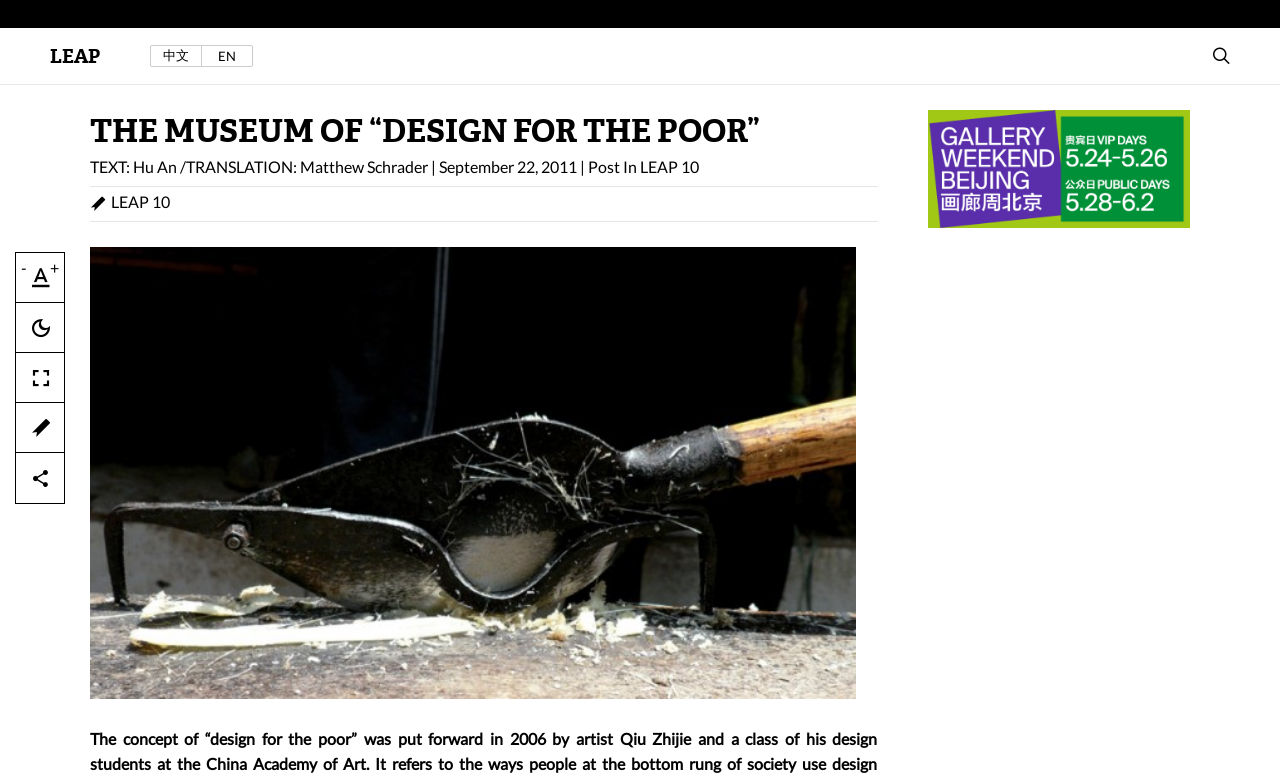What is the language of the text?
Provide a concise answer using a single word or phrase based on the image.

English